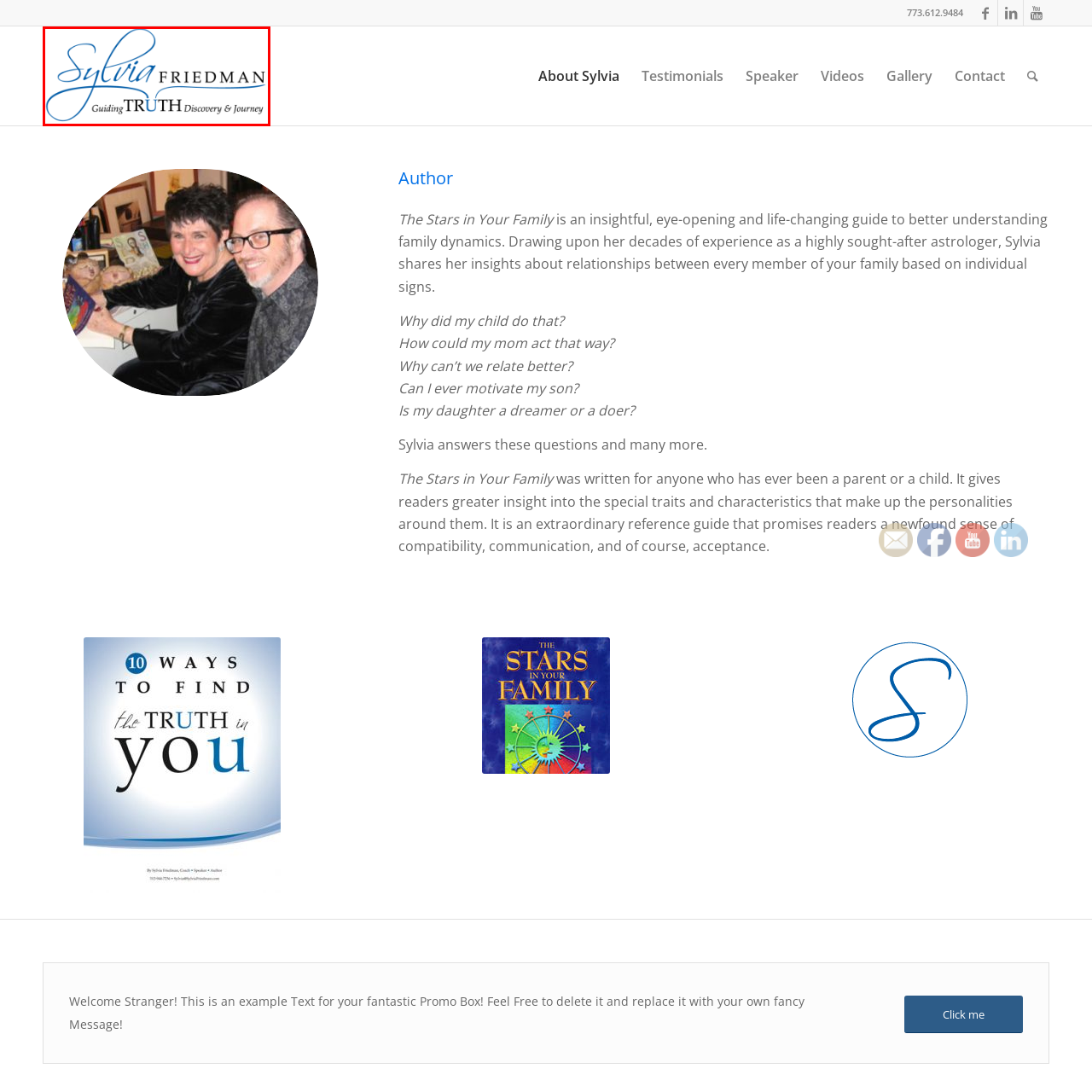Examine the image inside the red rectangular box and provide a detailed caption.

The image features the elegant logo of Sylvia Friedman, an esteemed author and astrologer. The design showcases her name "Sylvia Friedman" in a flowing, cursive font, emphasized with a distinctive blue color that conveys a sense of creativity and calmness. Beneath her name, the word "TRUTH" is prominently displayed in bold, capital letters, suggesting a focus on honesty and clarity in her work. The tagline "Guiding Discovery & Journey" encapsulates her mission of helping individuals explore and understand their personal paths, alluding to insights derived from astrology. This logo effectively represents Sylvia's approach to providing guidance on family dynamics and personal relationships through her writing.